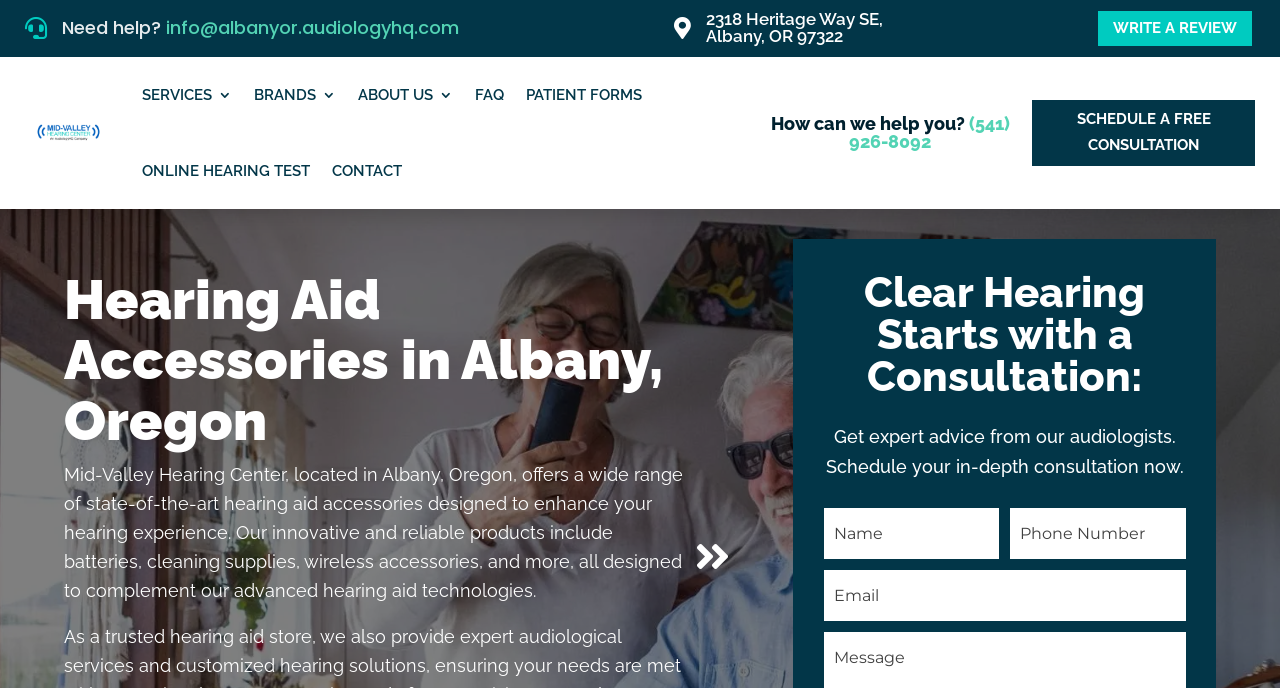Find the bounding box coordinates of the clickable area required to complete the following action: "Click the 'info@albanyor.audiologyhq.com' email link".

[0.13, 0.022, 0.359, 0.059]